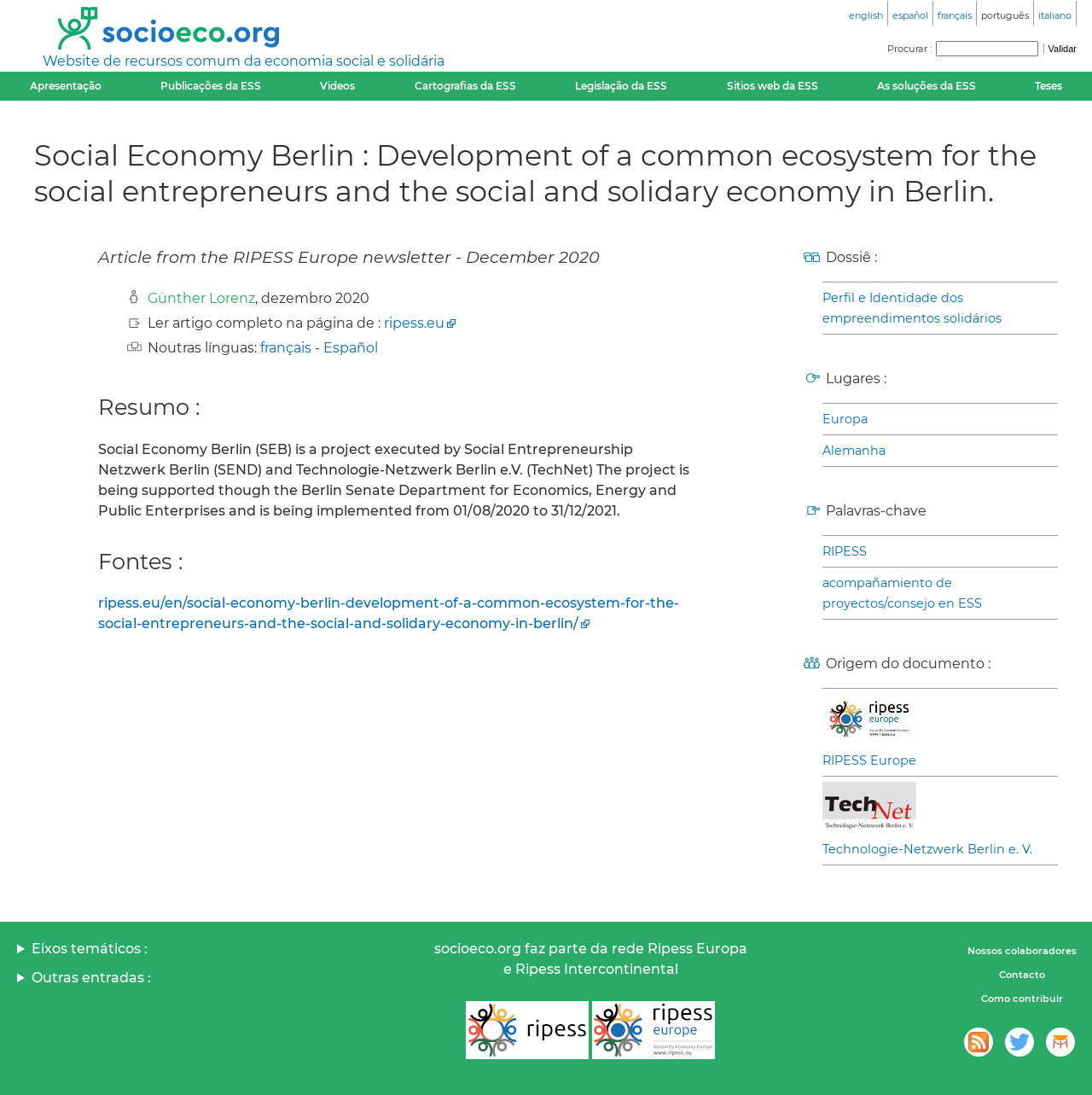Can you find the bounding box coordinates for the element to click on to achieve the instruction: "Learn more about Social Economy Berlin"?

[0.135, 0.265, 0.234, 0.28]